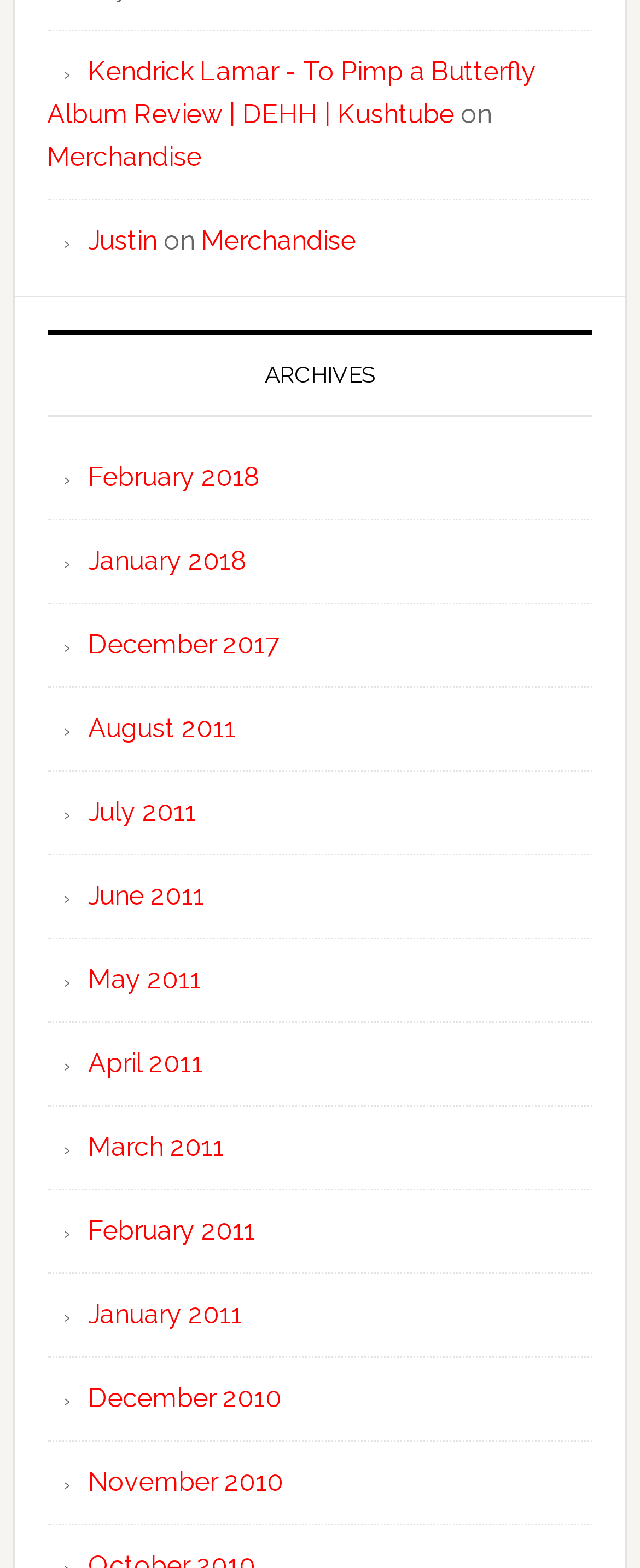How many archive links are available?
Give a comprehensive and detailed explanation for the question.

Starting from the 'ARCHIVES' heading, there are 15 links to different months and years, from February 2018 to November 2010, which can be considered as archive links.